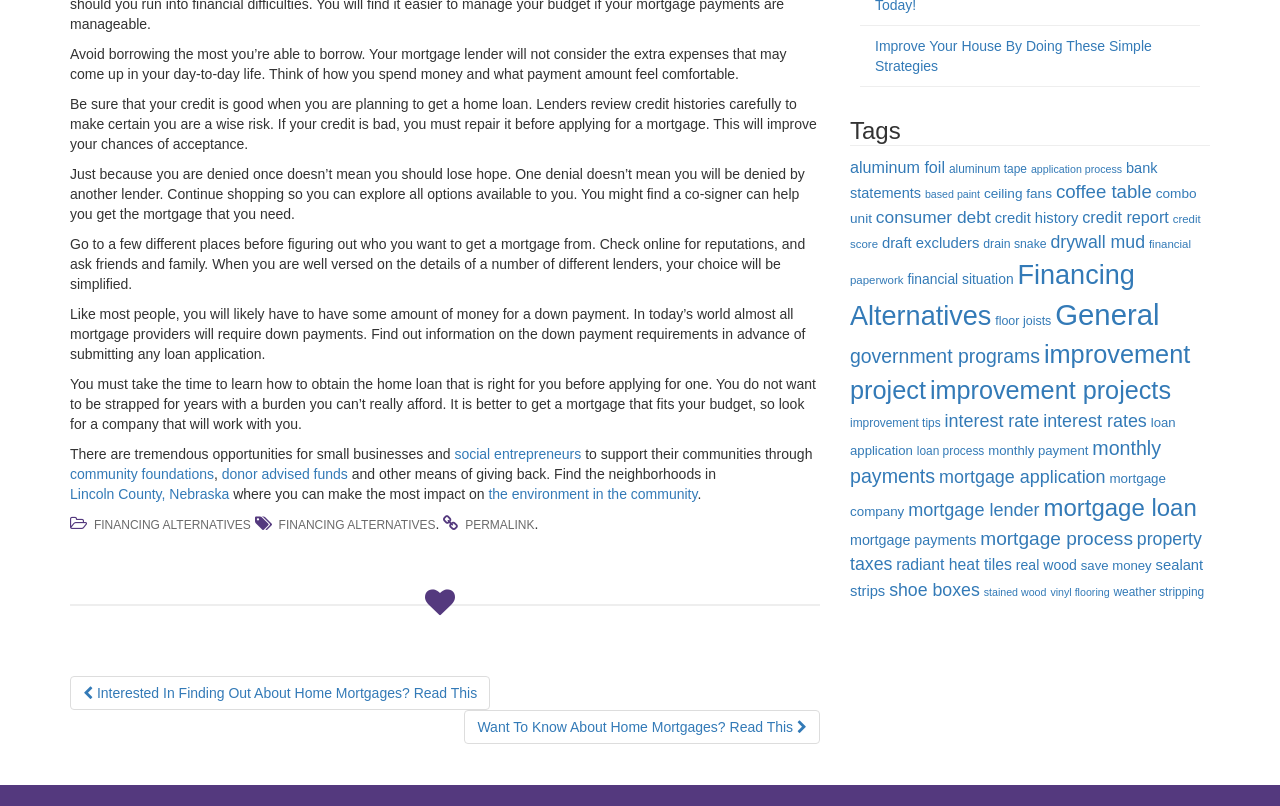Based on the element description, predict the bounding box coordinates (top-left x, top-left y, bottom-right x, bottom-right y) for the UI element in the screenshot: General

[0.824, 0.37, 0.906, 0.411]